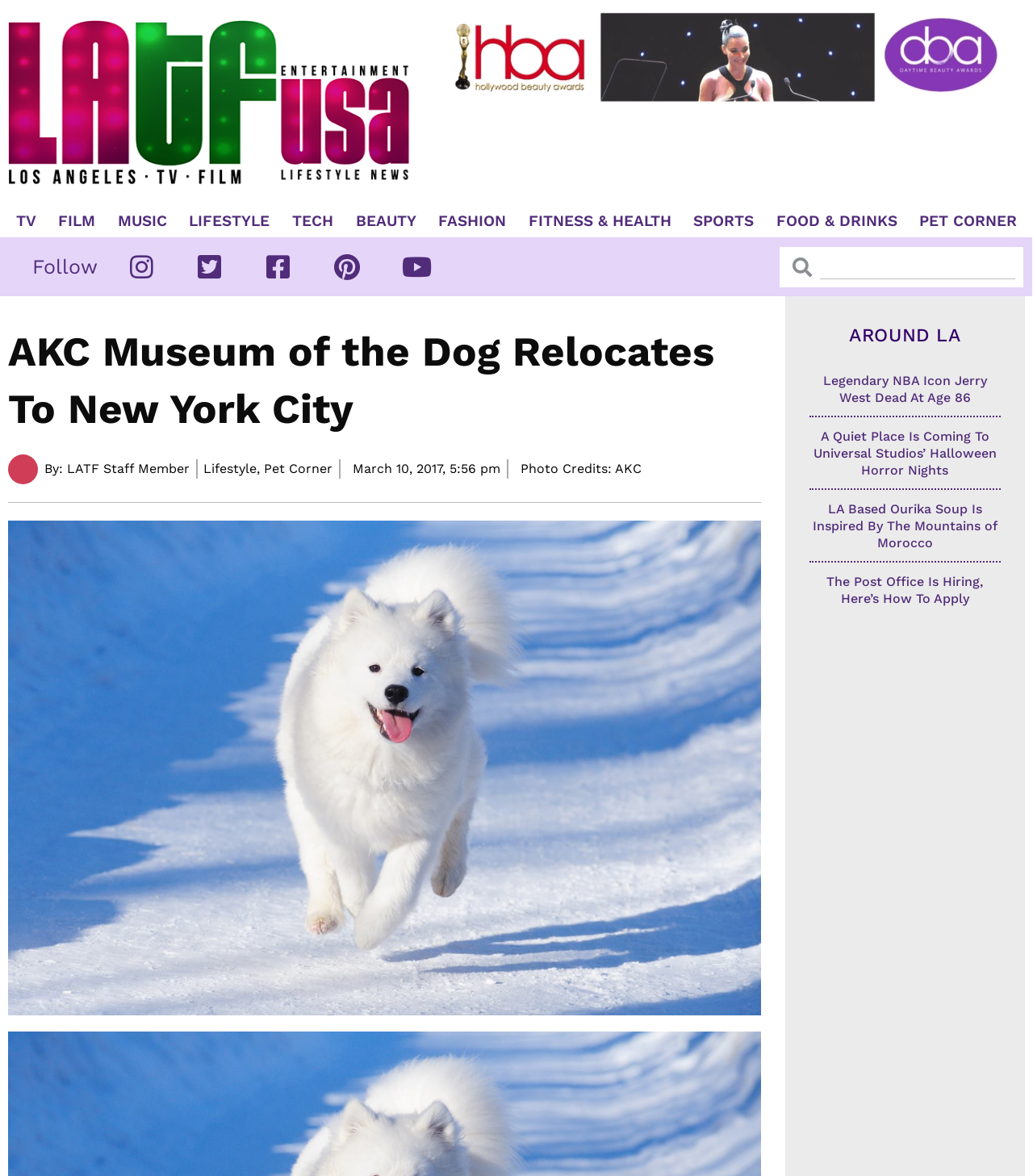Locate the bounding box coordinates of the area where you should click to accomplish the instruction: "Click on the 'FILM' link".

[0.049, 0.181, 0.1, 0.195]